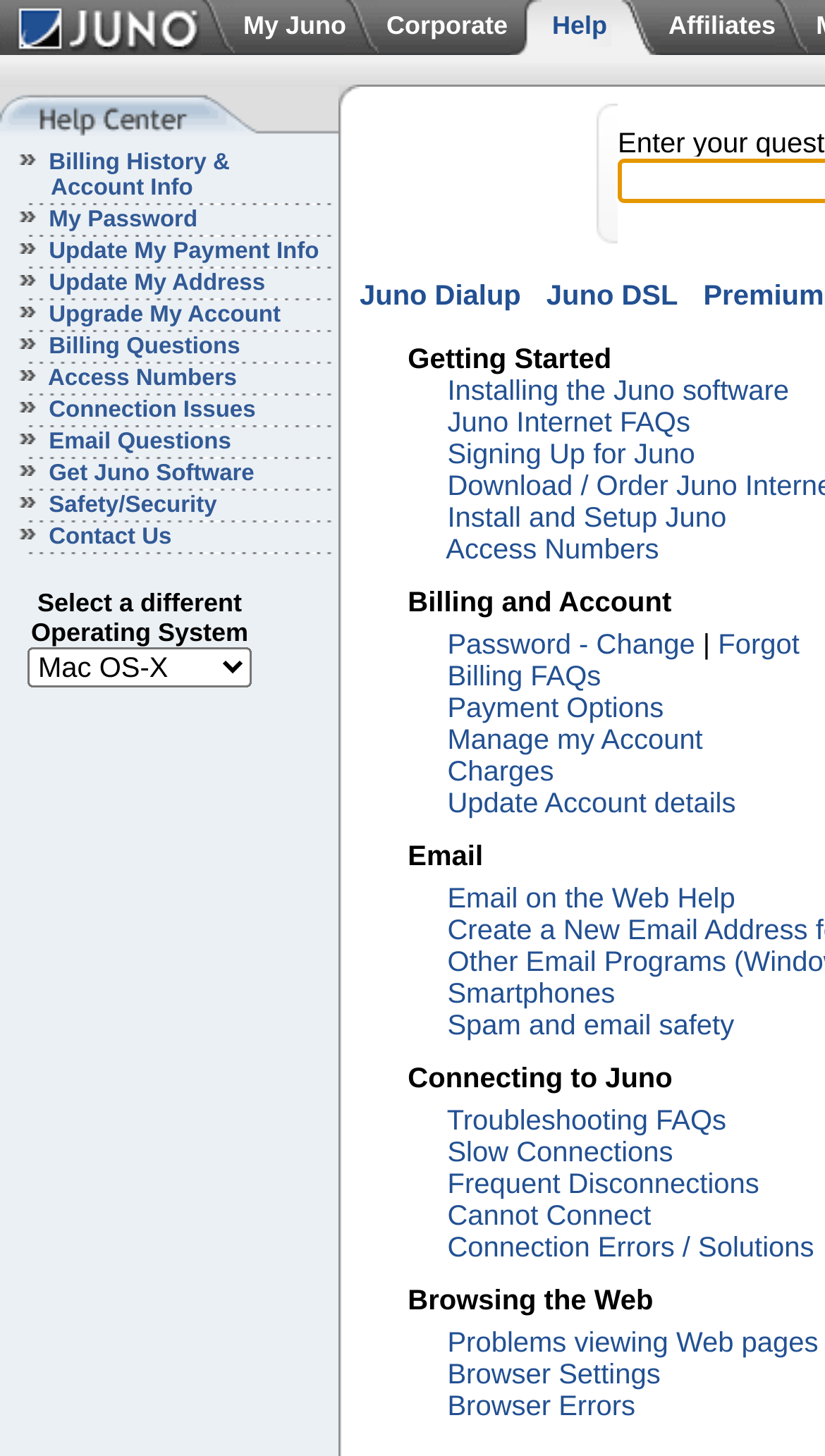Show me the bounding box coordinates of the clickable region to achieve the task as per the instruction: "Click on the 'Help Center Home' link".

[0.0, 0.083, 0.41, 0.1]